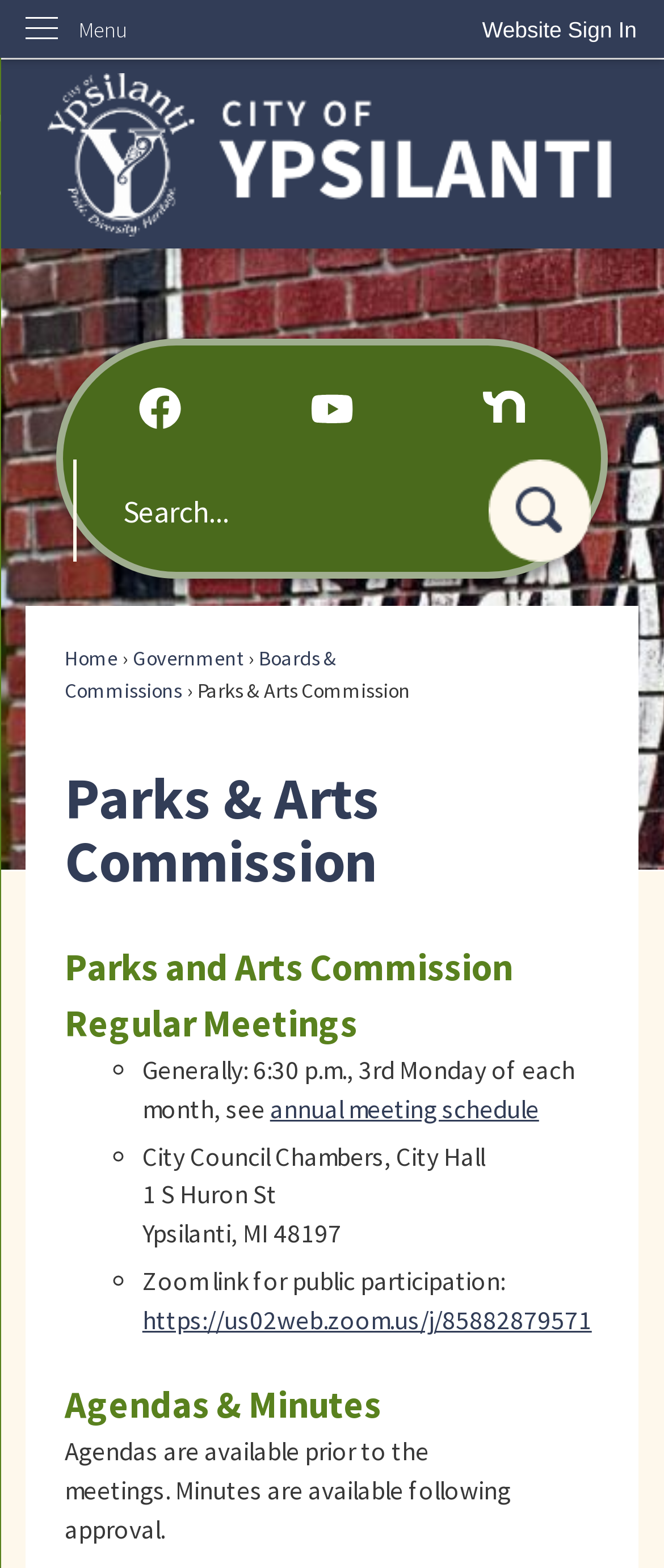Can you determine the bounding box coordinates of the area that needs to be clicked to fulfill the following instruction: "Sign in to the website"?

[0.685, 0.0, 1.0, 0.038]